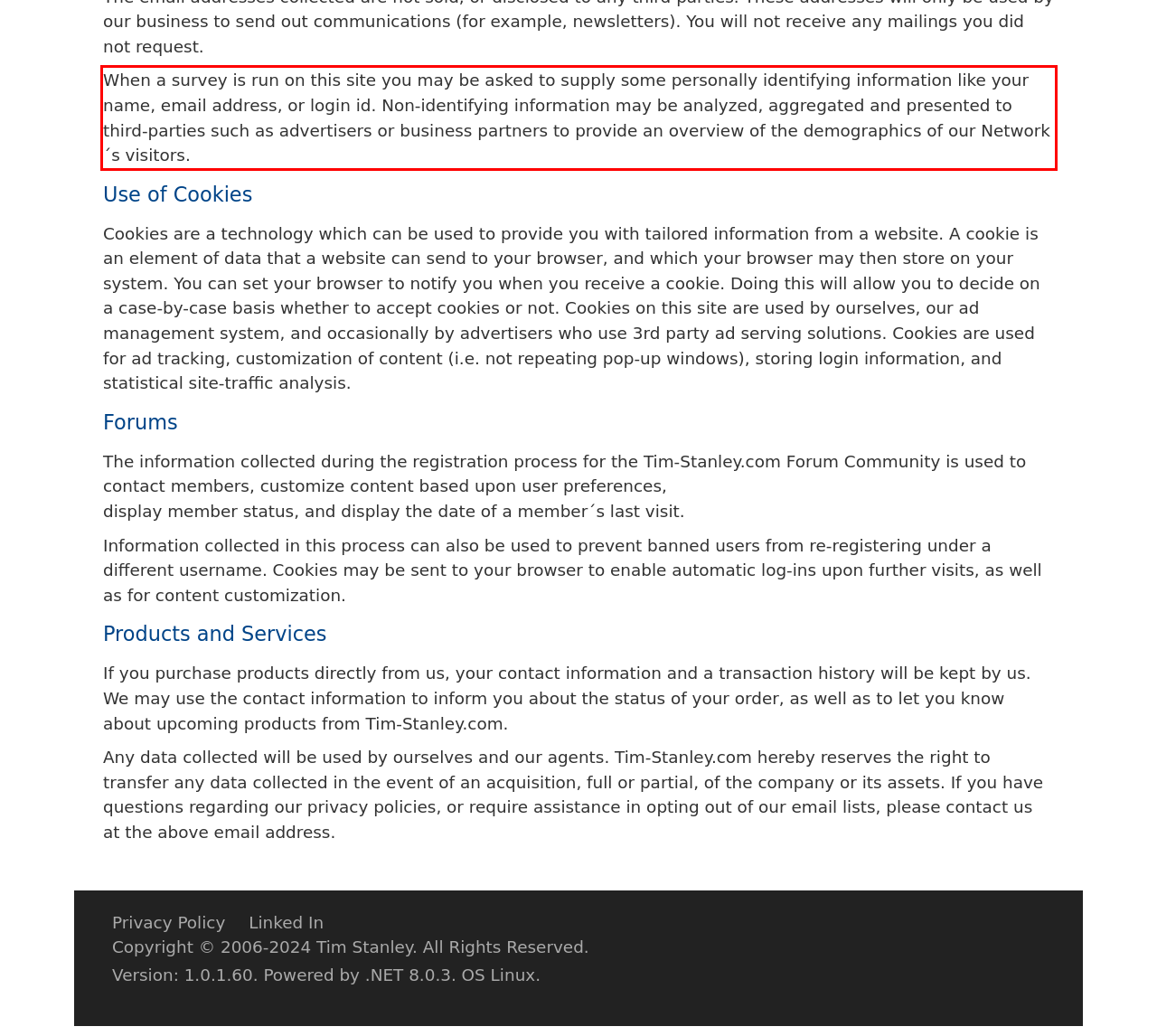Using the webpage screenshot, recognize and capture the text within the red bounding box.

When a survey is run on this site you may be asked to supply some personally identifying information like your name, email address, or login id. Non-identifying information may be analyzed, aggregated and presented to third-parties such as advertisers or business partners to provide an overview of the demographics of our Network´s visitors.